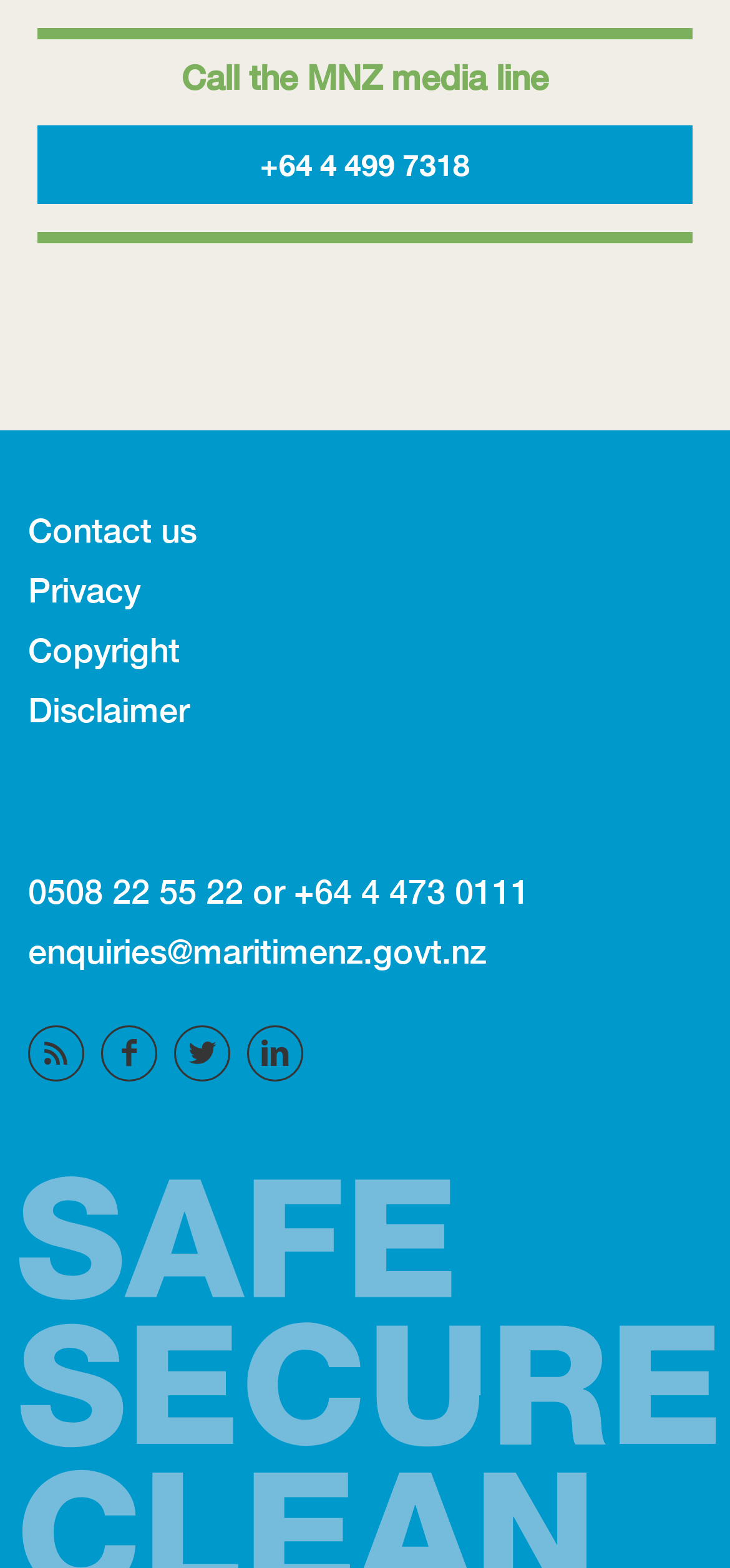What is the RSS news feed for?
Refer to the image and provide a thorough answer to the question.

The RSS news feed is for Maritime New Zealand's news, as indicated by the link with the text 'Follow Maritime New Zealand's RSS news feed'.